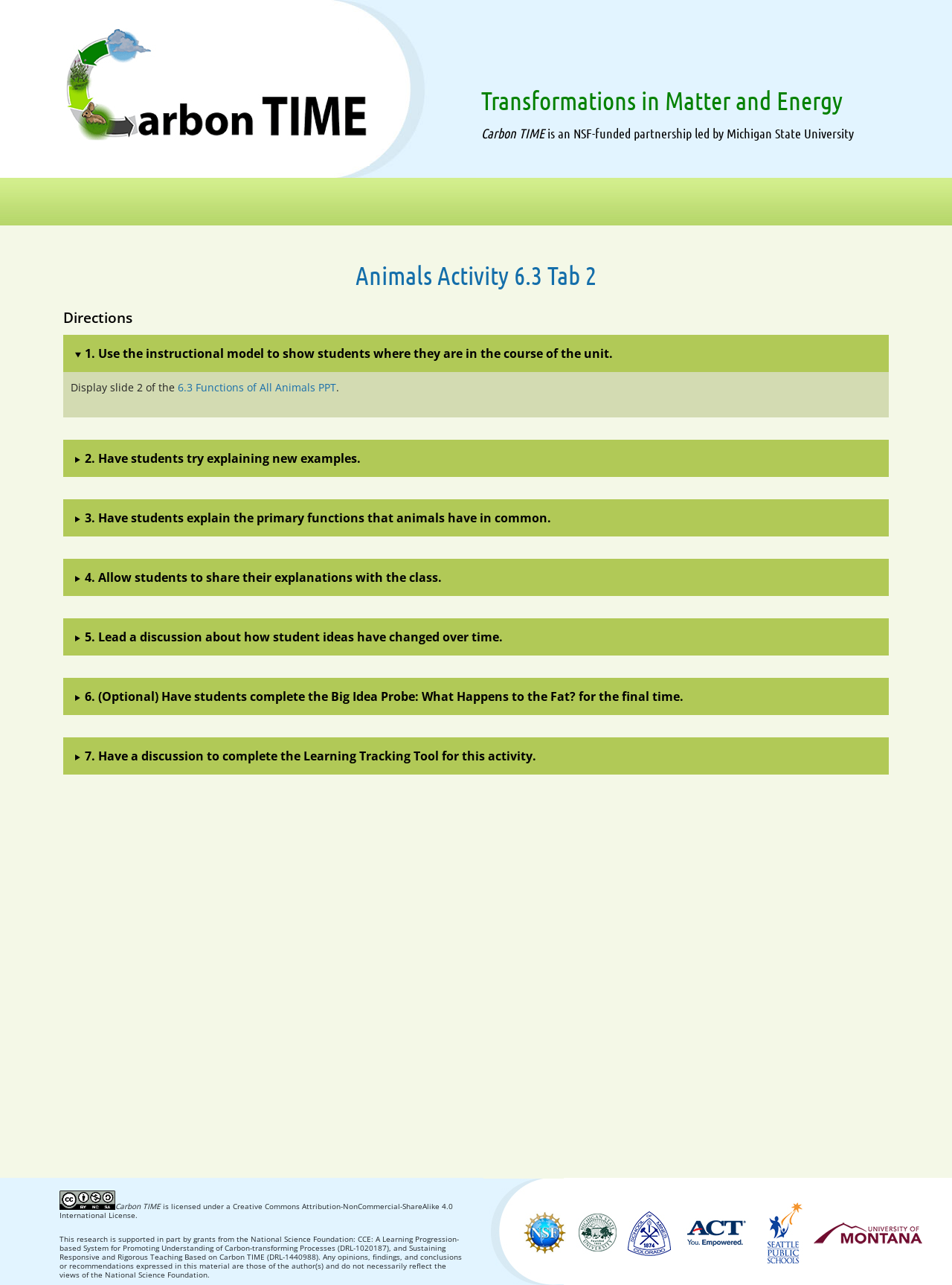Determine the main headline of the webpage and provide its text.

Animals Activity 6.3 Tab 2